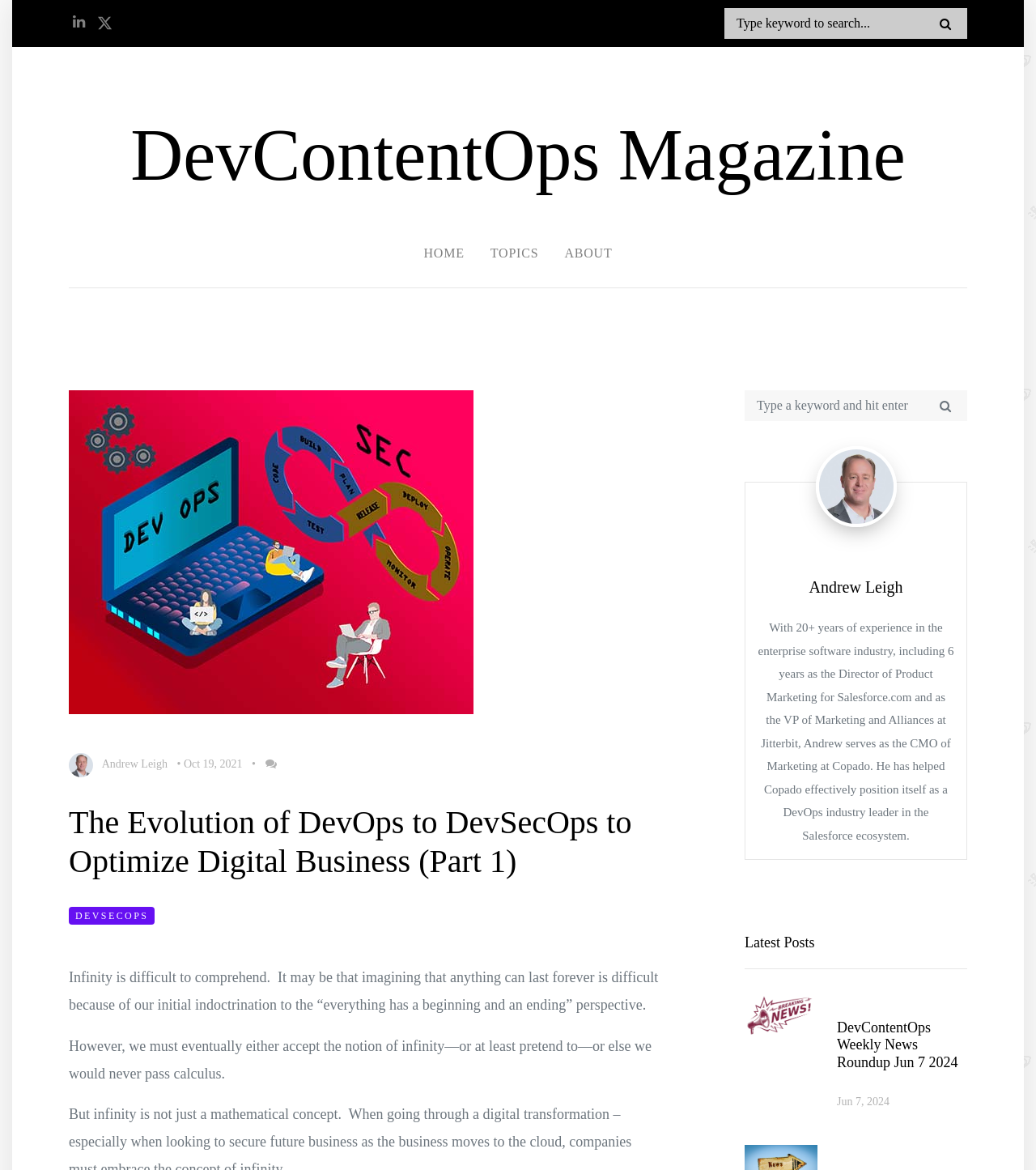Locate the bounding box coordinates of the clickable region to complete the following instruction: "View recent post 'LETS｜春日遊園：Fir Jewellery'."

None